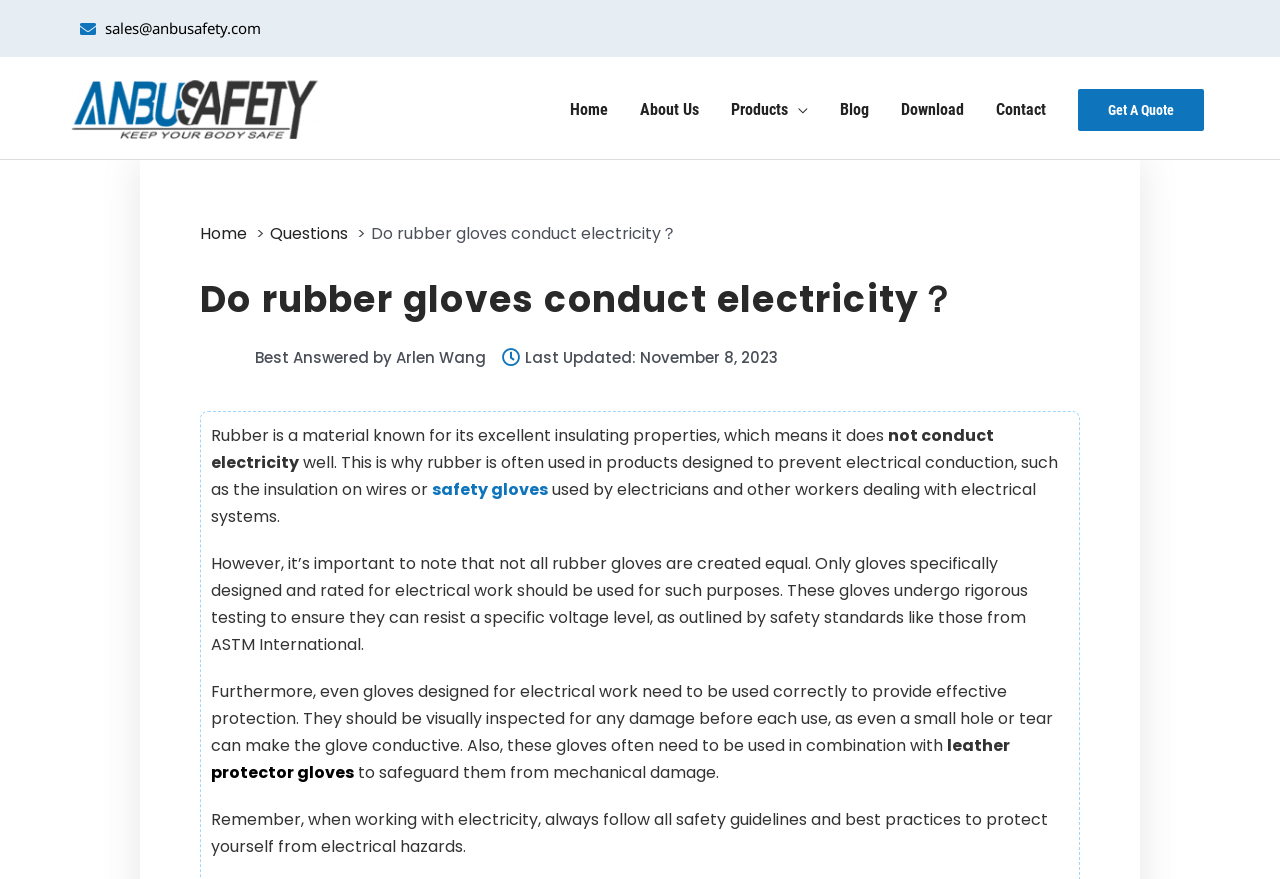Create a detailed summary of all the visual and textual information on the webpage.

The webpage is about whether rubber gloves conduct electricity, specifically discussing the properties of rubber and its electrical conductivity. At the top left, there is a link to "sales@anbusafety.com" and an image with the text "My WordPress". 

To the right of these elements, there is a navigation menu with links to "Home", "About Us", "Products", "Blog", "Download", "Contact", and "Get A Quote". Below this menu, there is a breadcrumb navigation with links to "Home" and "Questions", followed by a heading that reads "Do rubber gloves conduct electricity？".

Below the heading, there is a link to "Picture of Arlen Wang Best Answered by Arlen Wang" and a text that reads "Last Updated:" with a time stamp "November 8, 2023". 

The main content of the webpage starts with a paragraph of text that explains the insulating properties of rubber and how it is used in products to prevent electrical conduction. The text continues to discuss the importance of using rubber gloves specifically designed and rated for electrical work, and how they need to be used correctly to provide effective protection.

There are 7 links on the page, including the navigation menu links and the link to "safety gloves" within the main content. There are also 2 images on the page, one being the "My WordPress" image and the other being the "Picture of Arlen Wang" image.